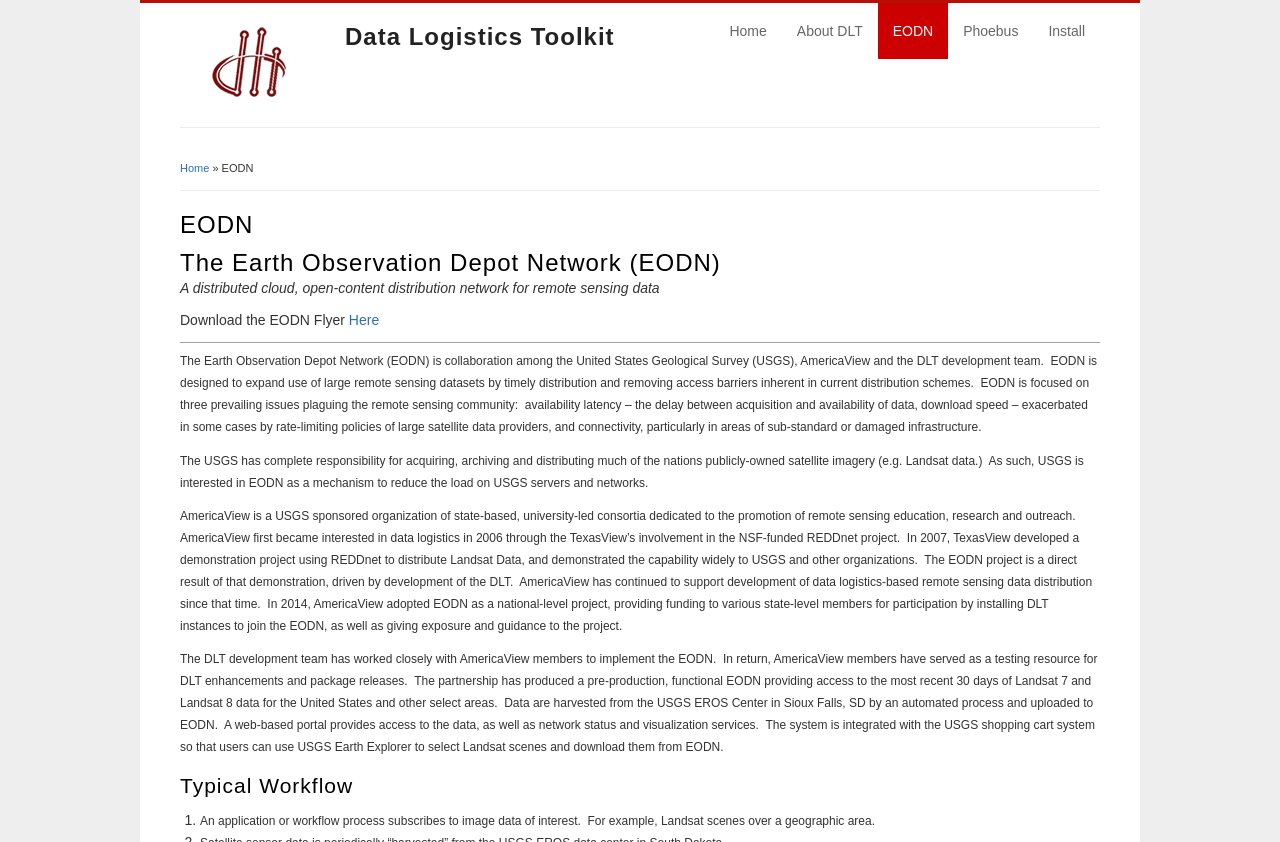Please answer the following question using a single word or phrase: Who is involved in the EODN project?

USGS, AmericaView, and DLT development team